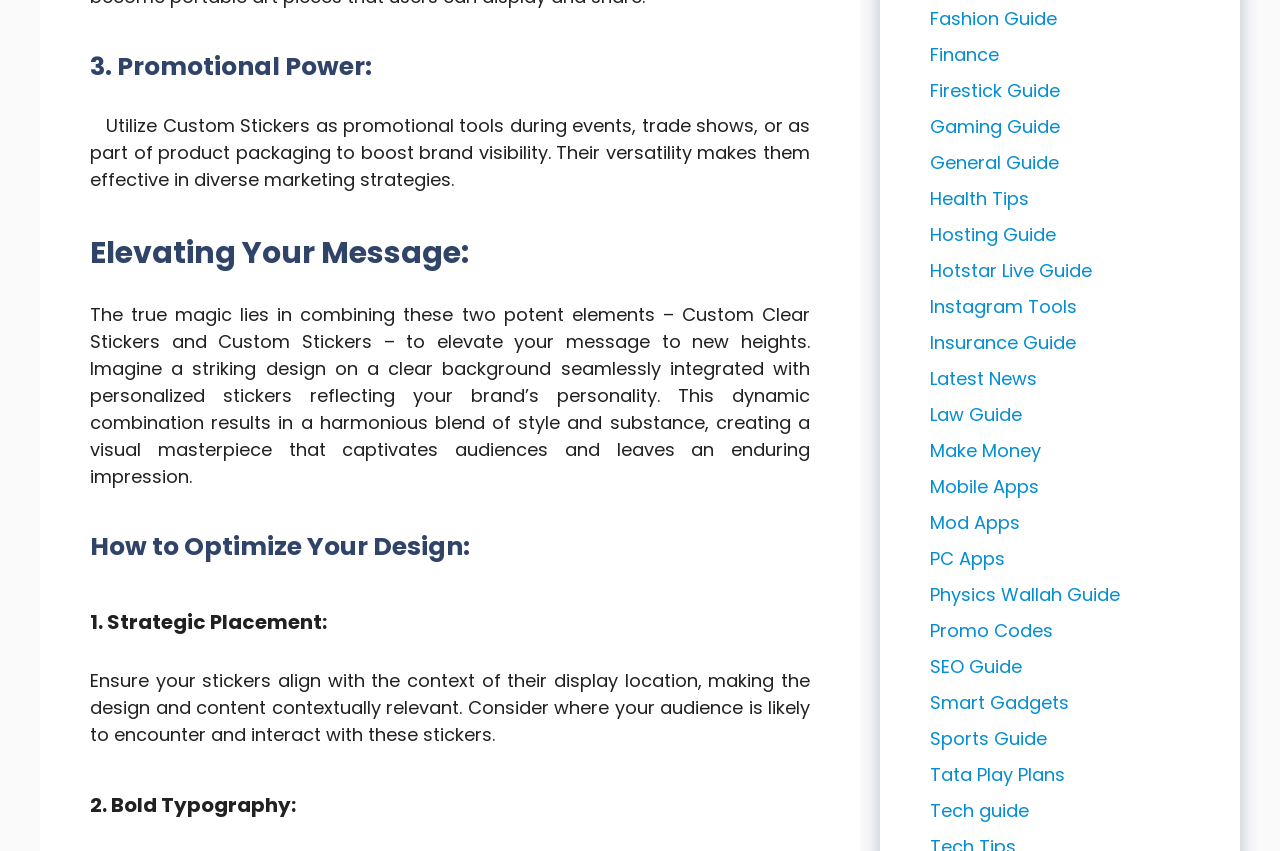Please find the bounding box for the following UI element description. Provide the coordinates in (top-left x, top-left y, bottom-right x, bottom-right y) format, with values between 0 and 1: alt="Share" title="Share"

None